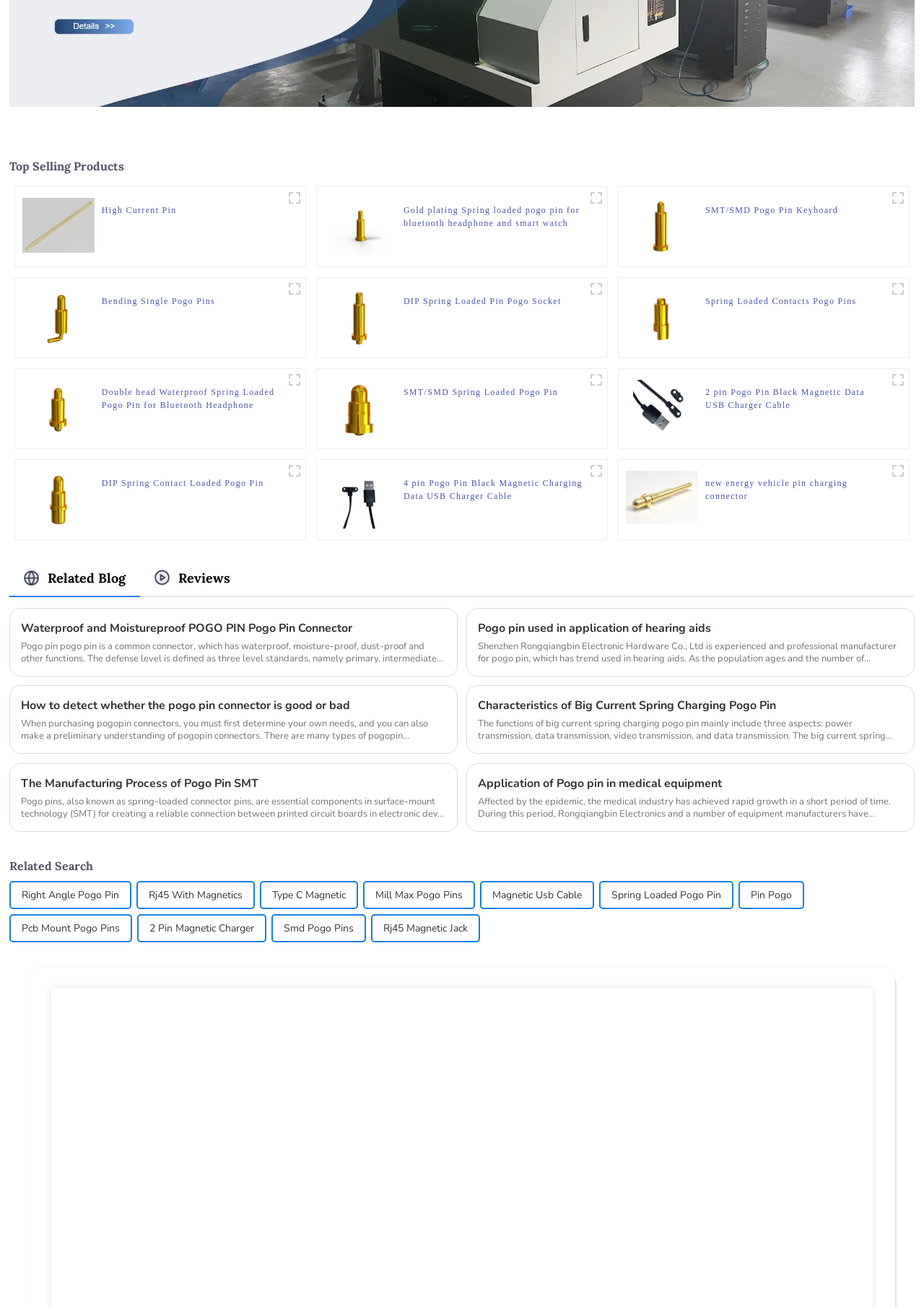Is the 'Gold plating Spring loaded pogo pin' product used for headphones?
By examining the image, provide a one-word or phrase answer.

Yes